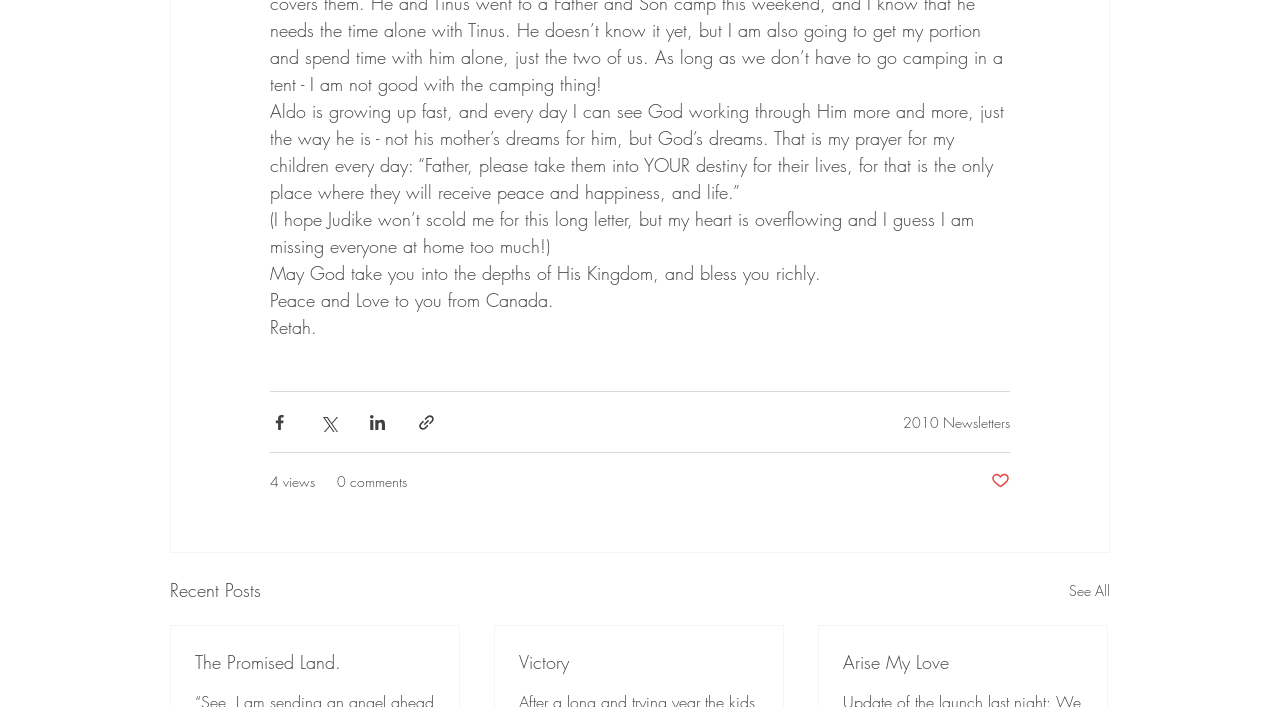Using the information in the image, could you please answer the following question in detail:
How many views does the post have?

I looked at the text and found the phrase '4 views' which indicates the number of views the post has received.